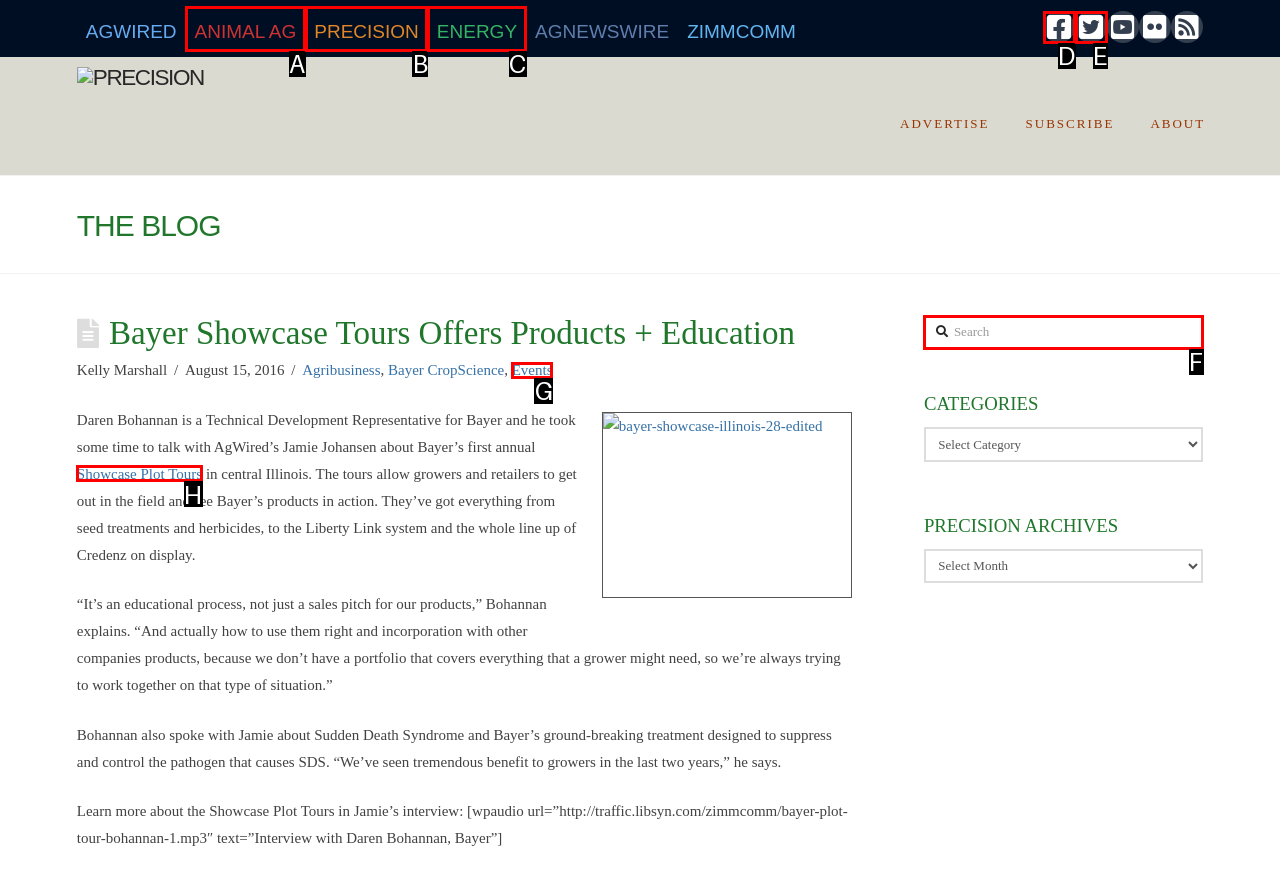Identify the HTML element that corresponds to the following description: title="Facebook". Provide the letter of the correct option from the presented choices.

D